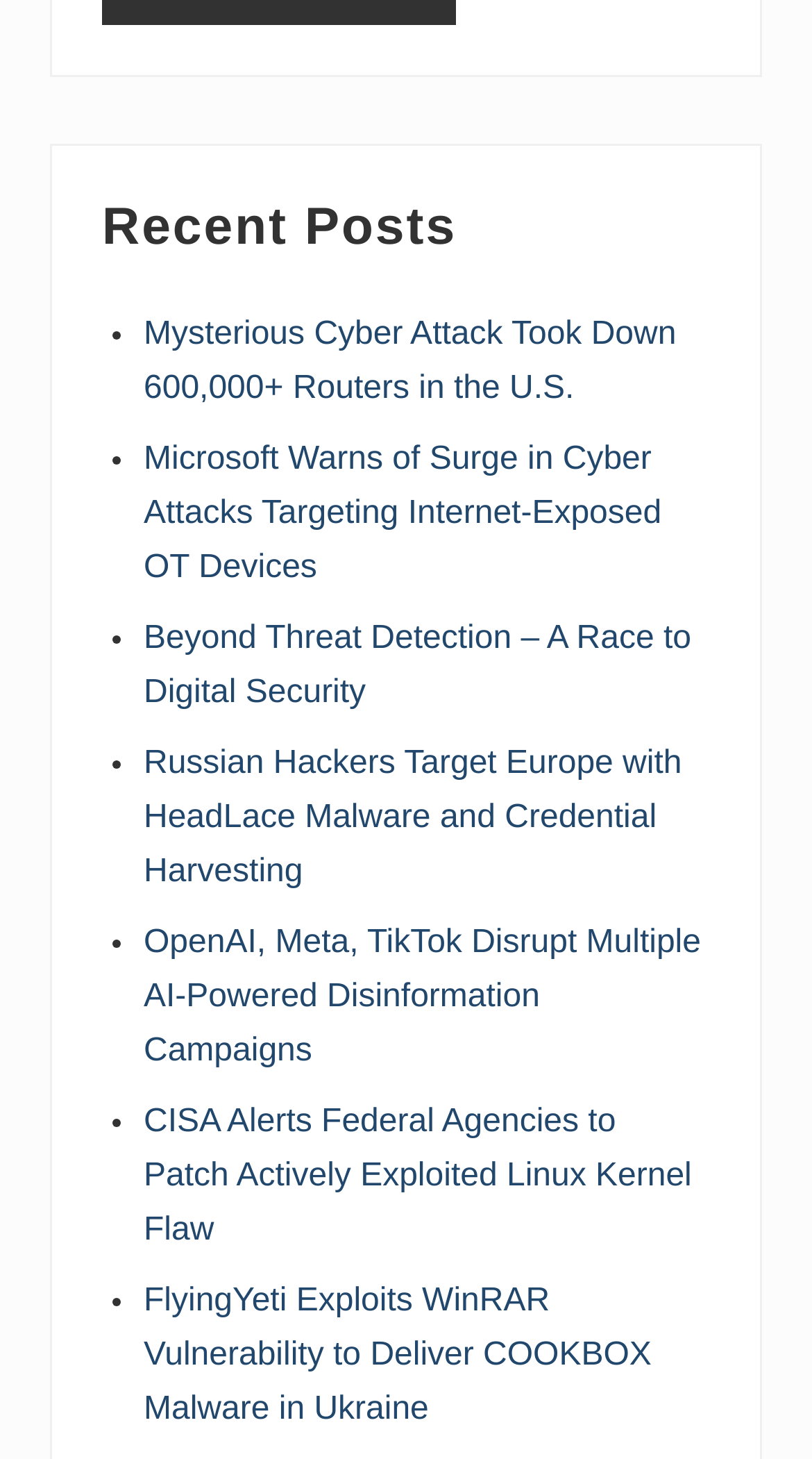What is the title of the fifth post?
From the image, respond using a single word or phrase.

Russian Hackers Target Europe